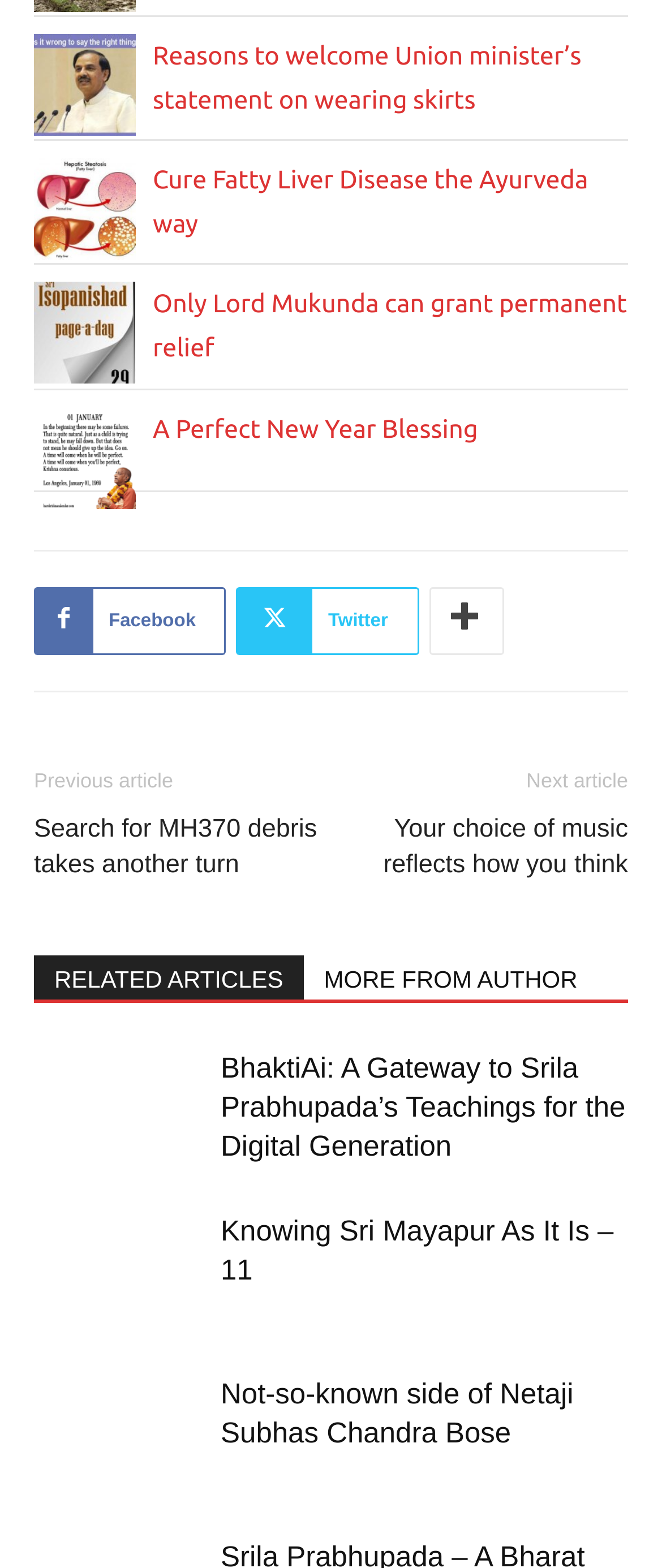Locate the bounding box coordinates of the element's region that should be clicked to carry out the following instruction: "Read the article about Cure Fatty Liver Disease the Ayurveda way". The coordinates need to be four float numbers between 0 and 1, i.e., [left, top, right, bottom].

[0.051, 0.101, 0.205, 0.166]